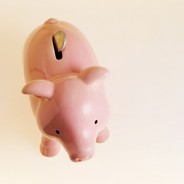Answer this question in one word or a short phrase: What is the purpose of the slot on top of the piggy bank?

Inserting coins